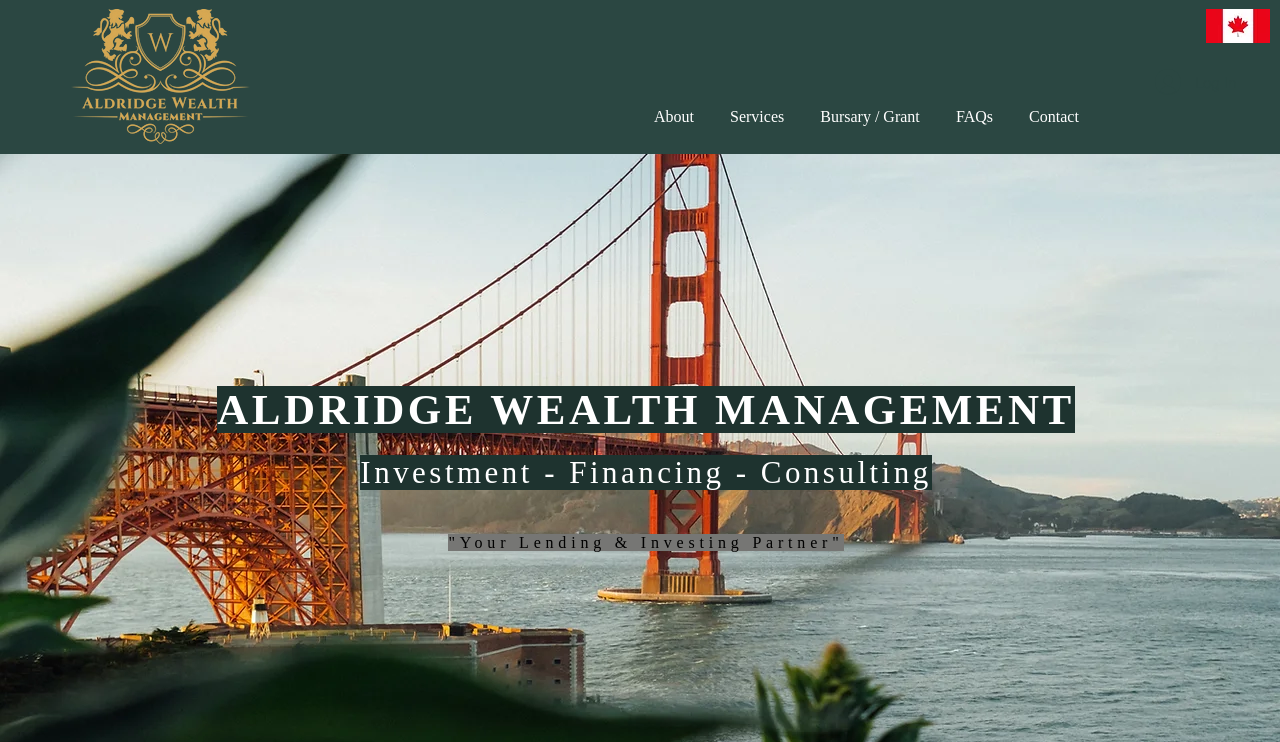Determine the bounding box for the UI element described here: "Contact".

[0.79, 0.112, 0.857, 0.179]